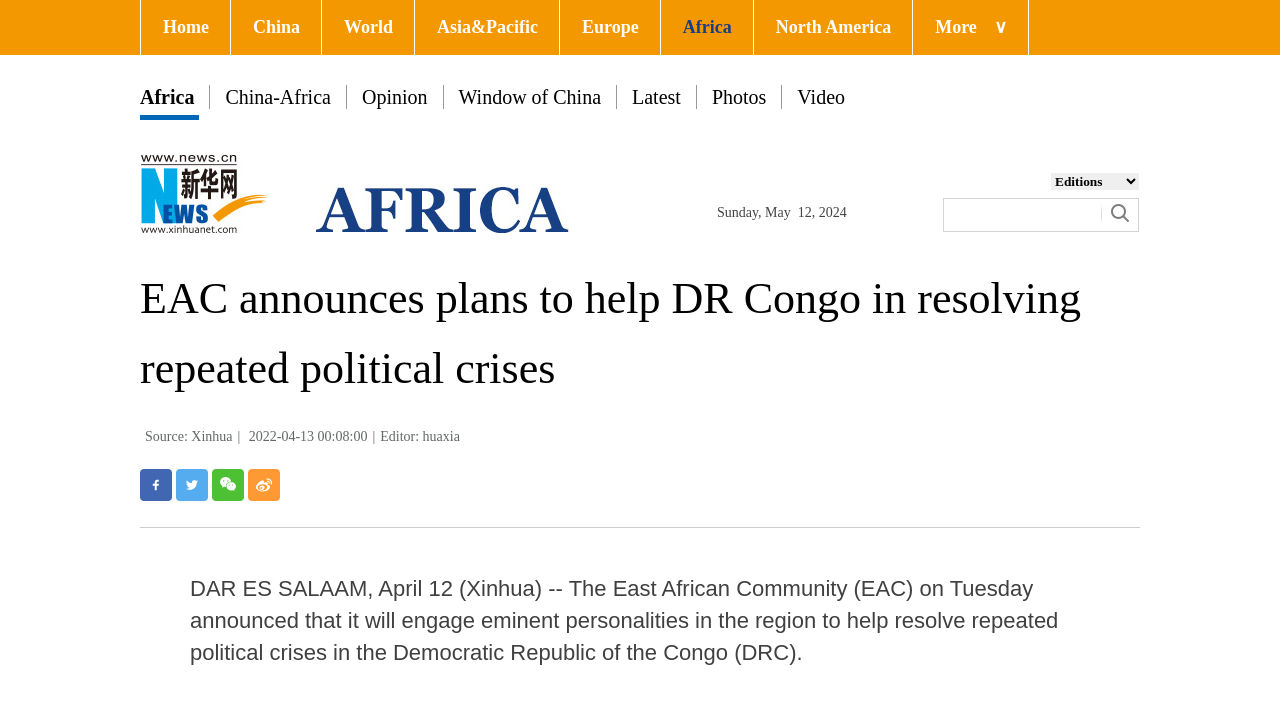Please determine the bounding box coordinates of the element to click on in order to accomplish the following task: "Click on Home". Ensure the coordinates are four float numbers ranging from 0 to 1, i.e., [left, top, right, bottom].

[0.11, 0.0, 0.18, 0.078]